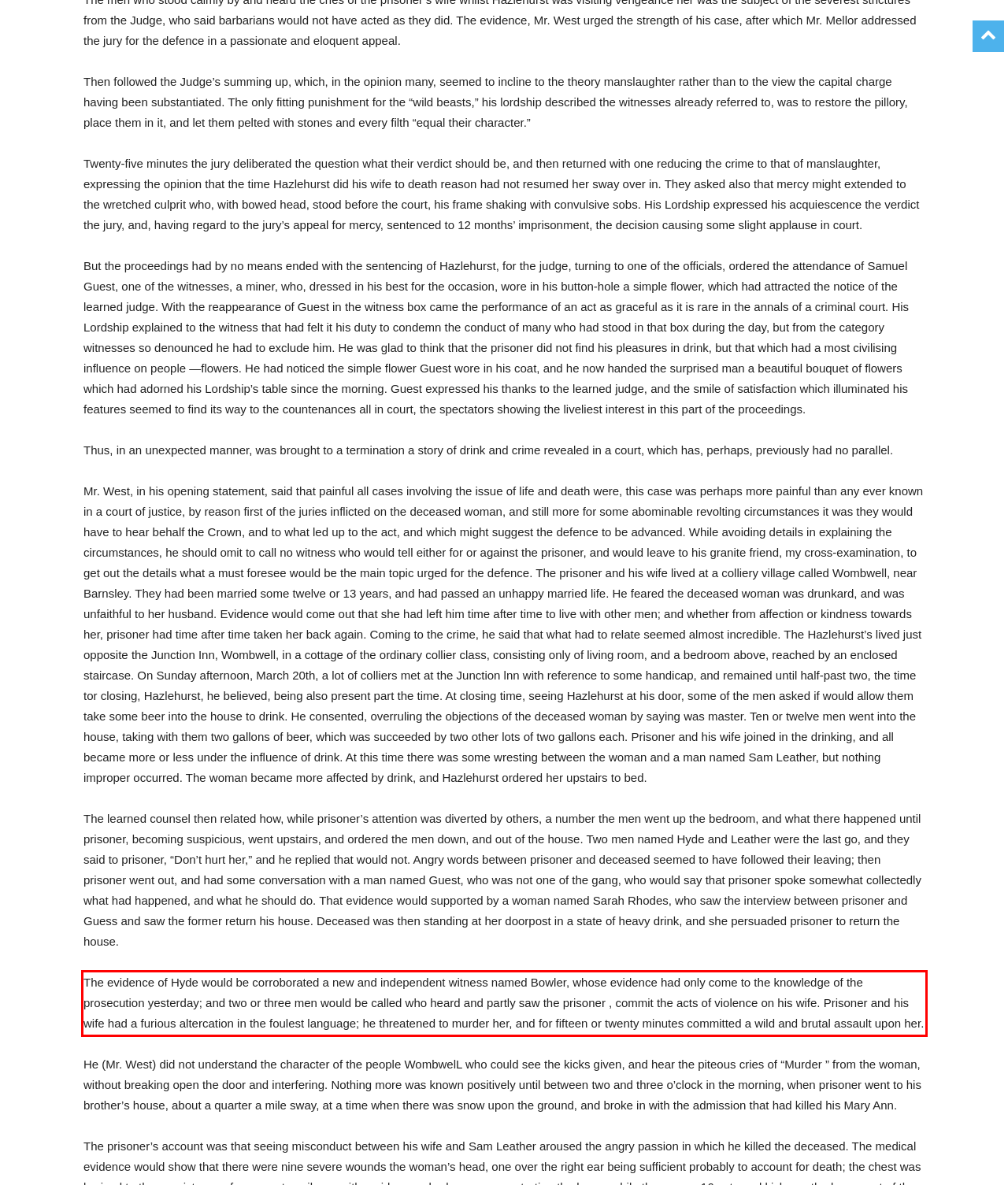The screenshot provided shows a webpage with a red bounding box. Apply OCR to the text within this red bounding box and provide the extracted content.

The evidence of Hyde would be corroborated a new and independent witness named Bowler, whose evidence had only come to the knowledge of the prosecution yesterday; and two or three men would be called who heard and partly saw the prisoner , commit the acts of violence on his wife. Prisoner and his wife had a furious altercation in the foulest language; he threatened to murder her, and for fifteen or twenty minutes committed a wild and brutal assault upon her.